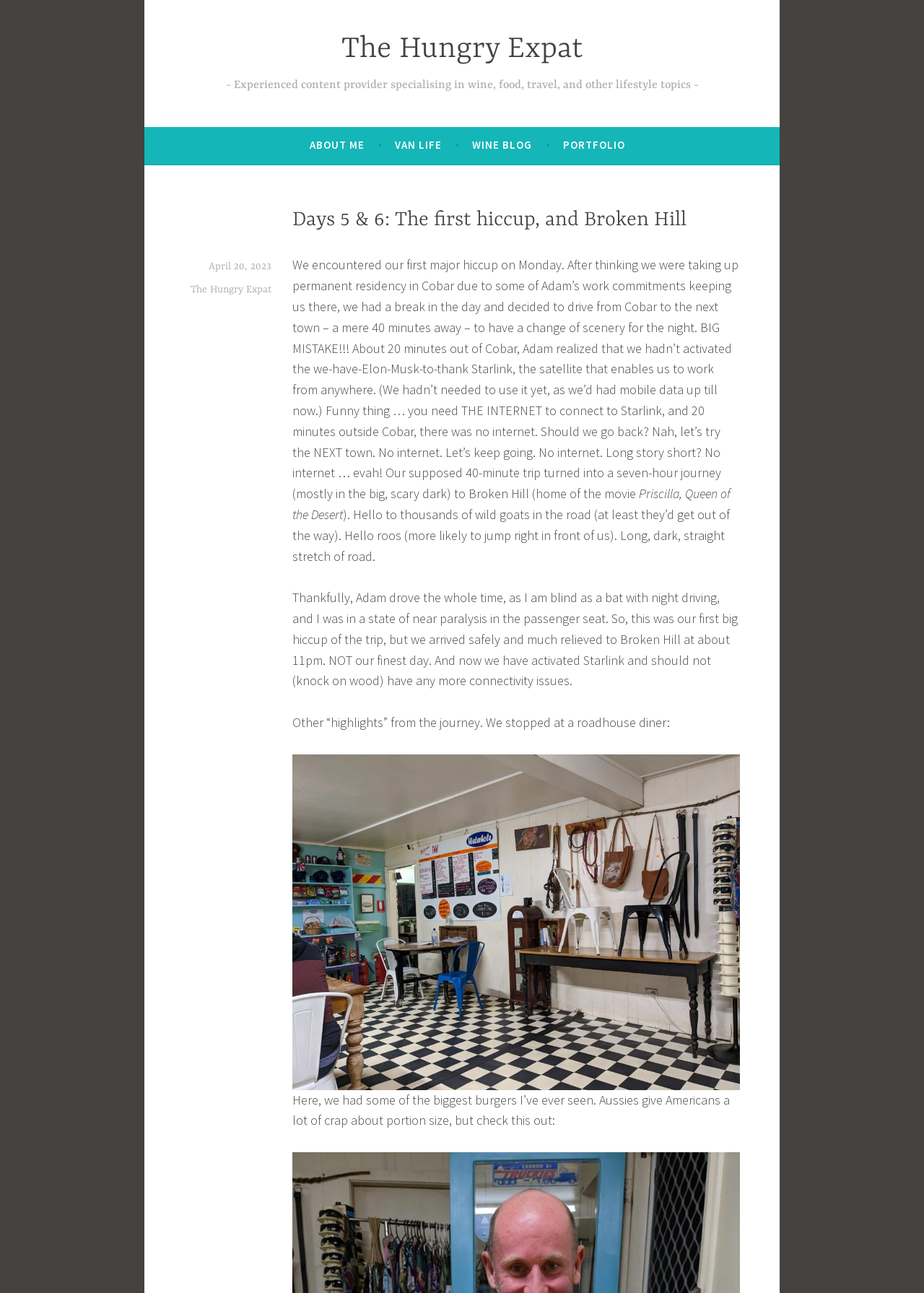Elaborate on the different components and information displayed on the webpage.

The webpage is a blog post titled "Days 5 & 6: The first hiccup, and Broken Hill" by "The Hungry Expat", a content provider specializing in wine, food, travel, and lifestyle topics. At the top, there is a navigation menu with links to "ABOUT ME", "VAN LIFE", "WINE BLOG", and "PORTFOLIO". 

Below the navigation menu, there is a header section with the title of the blog post and a link to the date "April 20, 2023". The main content of the blog post is a personal story about the author's experience of encountering their first major hiccup on a trip. The story is divided into several paragraphs, describing how they had to drive from Cobar to Broken Hill due to internet connectivity issues, and the challenges they faced during the seven-hour journey.

There is an image embedded in the blog post, likely a photo taken during the journey, which is positioned below the paragraph describing the author's experience at a roadhouse diner. The image is accompanied by a link. The blog post also mentions a movie, "Priscilla, Queen of the Desert", which is related to Broken Hill. Overall, the webpage has a simple layout with a focus on the blog post content.